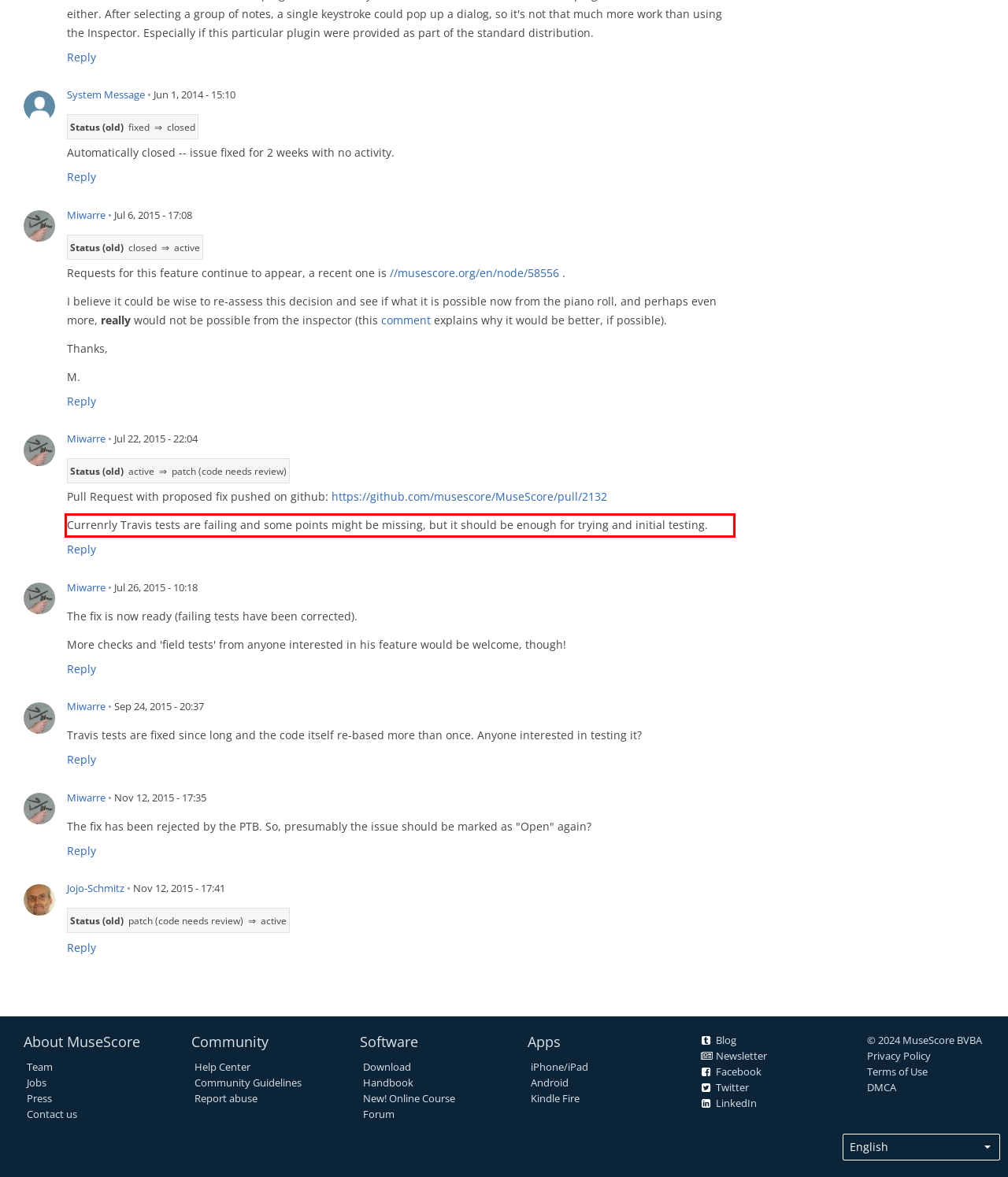You have a webpage screenshot with a red rectangle surrounding a UI element. Extract the text content from within this red bounding box.

Currenrly Travis tests are failing and some points might be missing, but it should be enough for trying and initial testing.